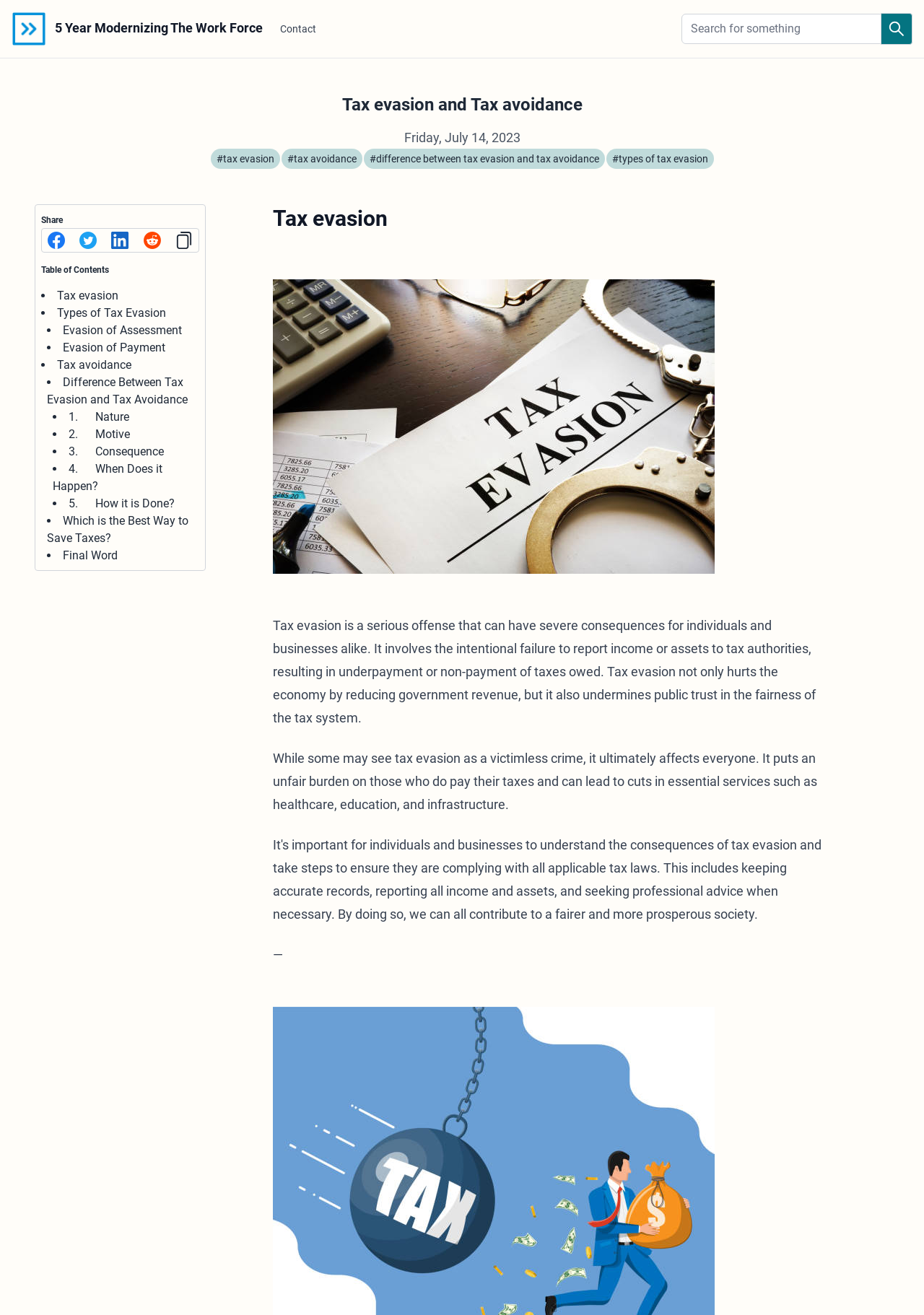Determine the bounding box coordinates for the area that needs to be clicked to fulfill this task: "Search for something". The coordinates must be given as four float numbers between 0 and 1, i.e., [left, top, right, bottom].

[0.738, 0.01, 0.956, 0.033]